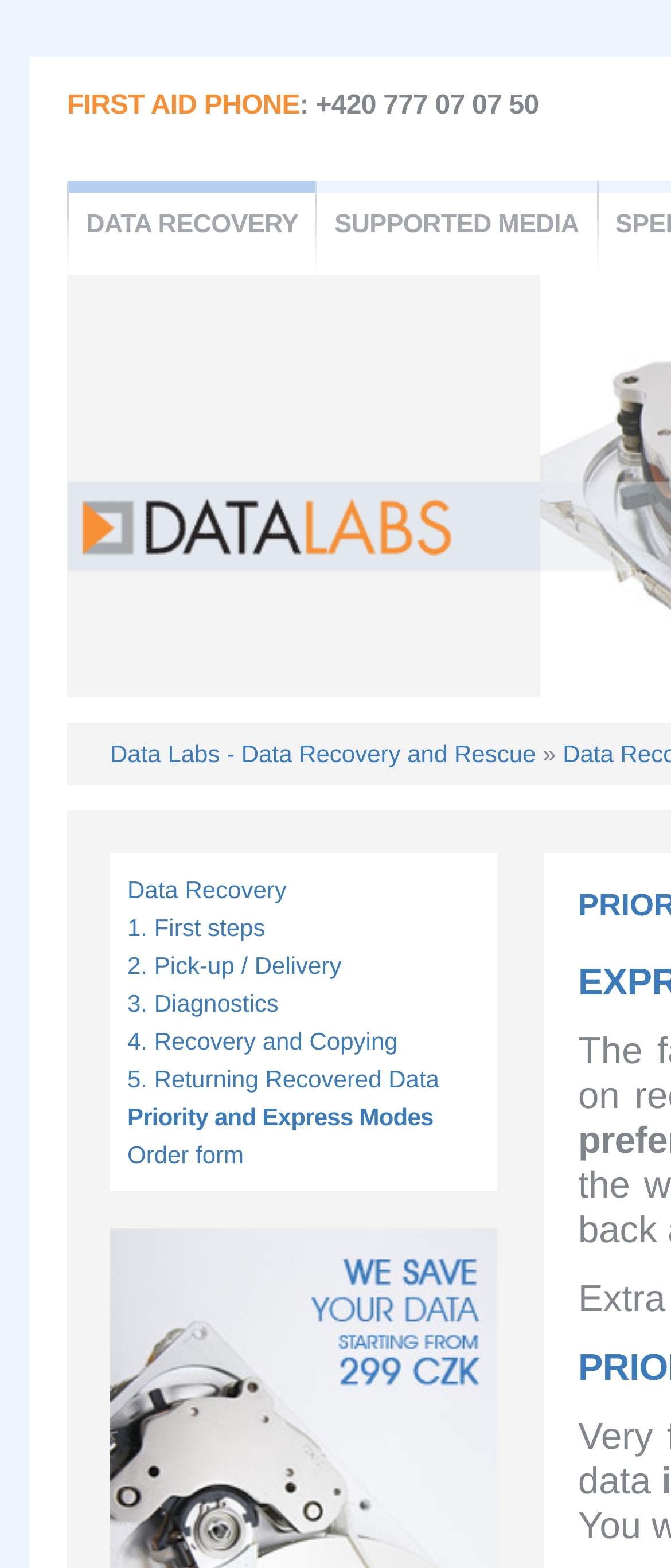Determine the bounding box coordinates of the element that should be clicked to execute the following command: "Call the first aid phone".

[0.1, 0.058, 0.447, 0.077]